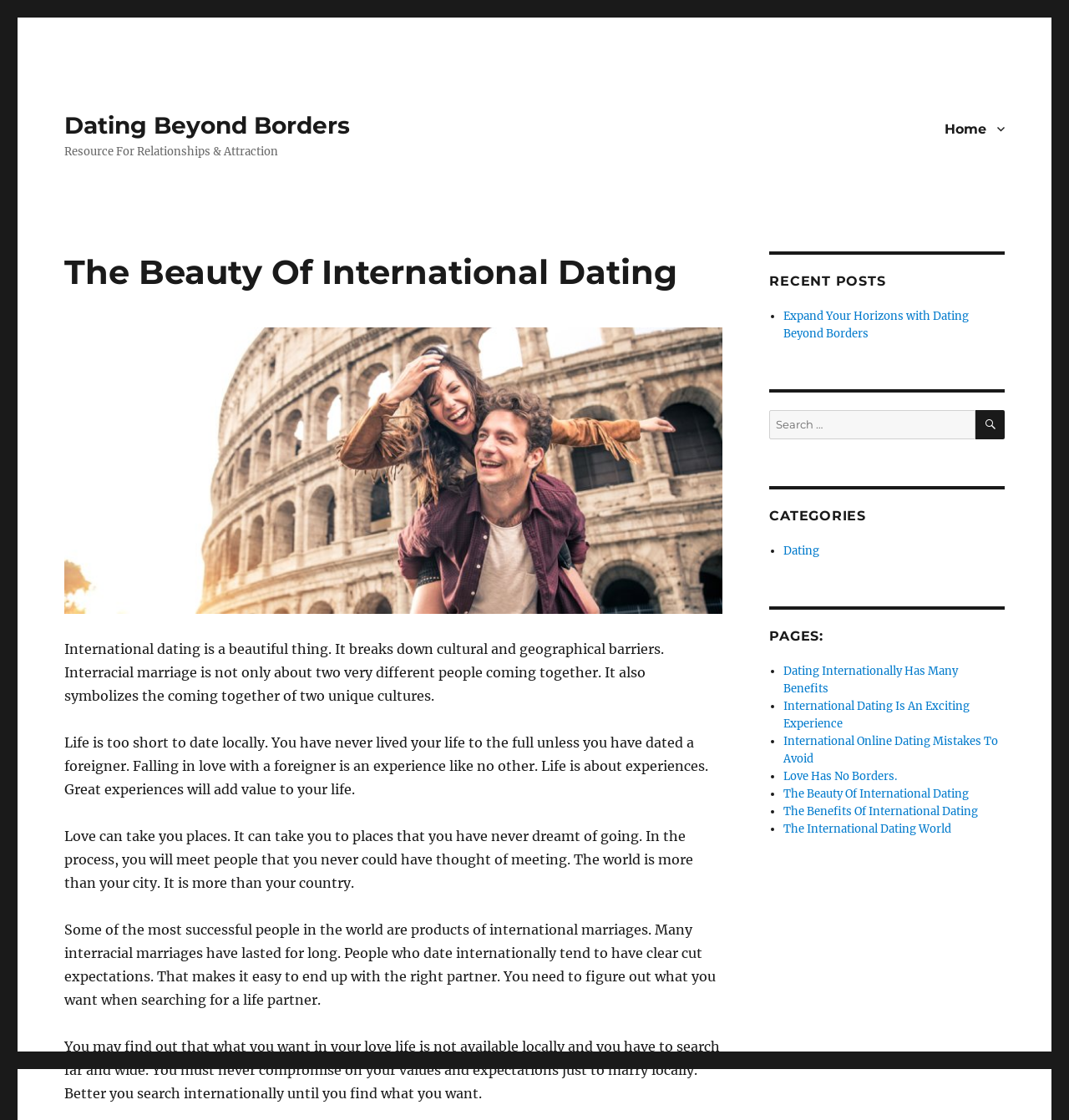Locate the bounding box coordinates of the area to click to fulfill this instruction: "Search for something". The bounding box should be presented as four float numbers between 0 and 1, in the order [left, top, right, bottom].

[0.72, 0.366, 0.94, 0.392]